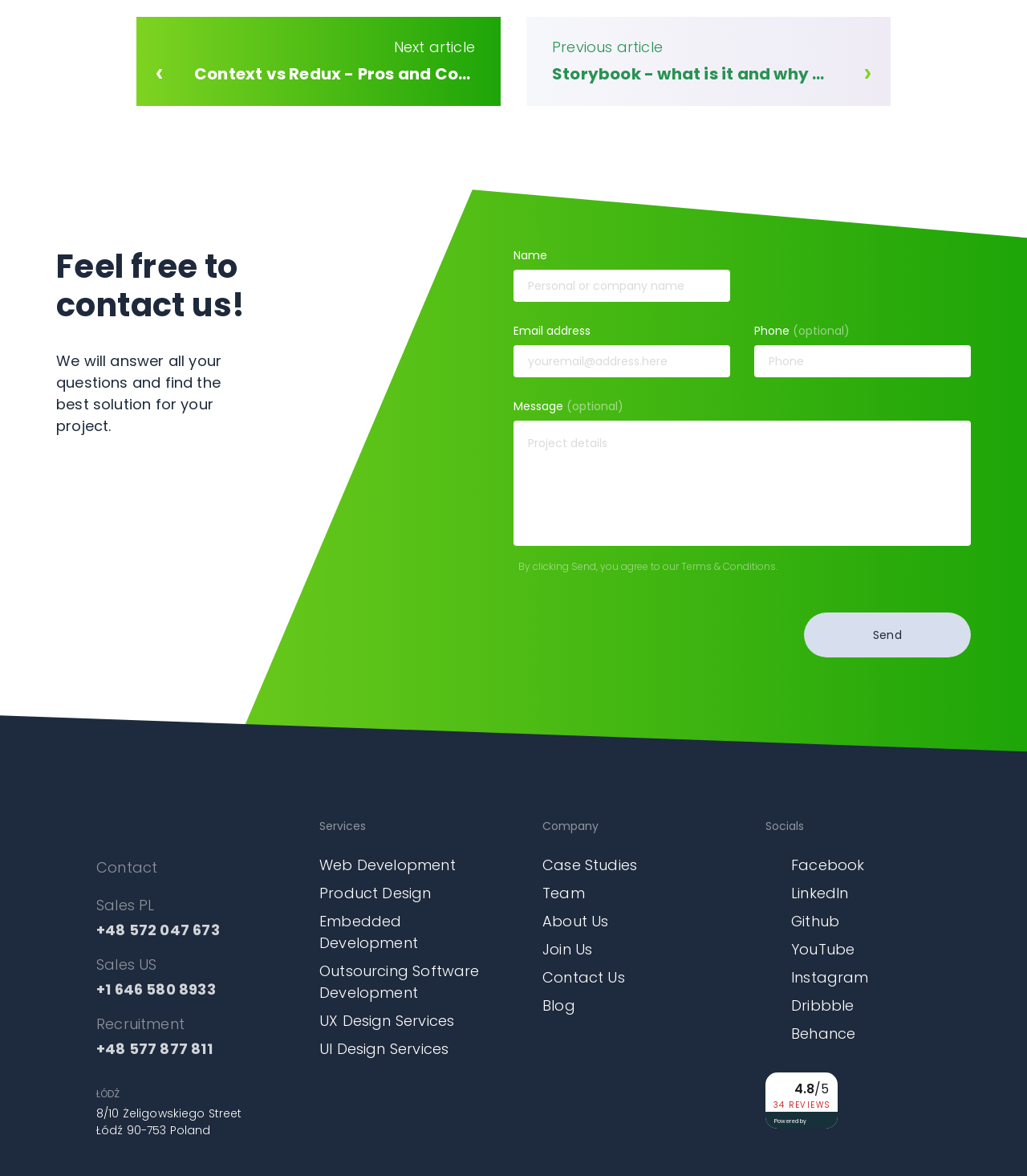Provide the bounding box coordinates of the area you need to click to execute the following instruction: "Click the 'Send' button".

[0.783, 0.521, 0.945, 0.559]